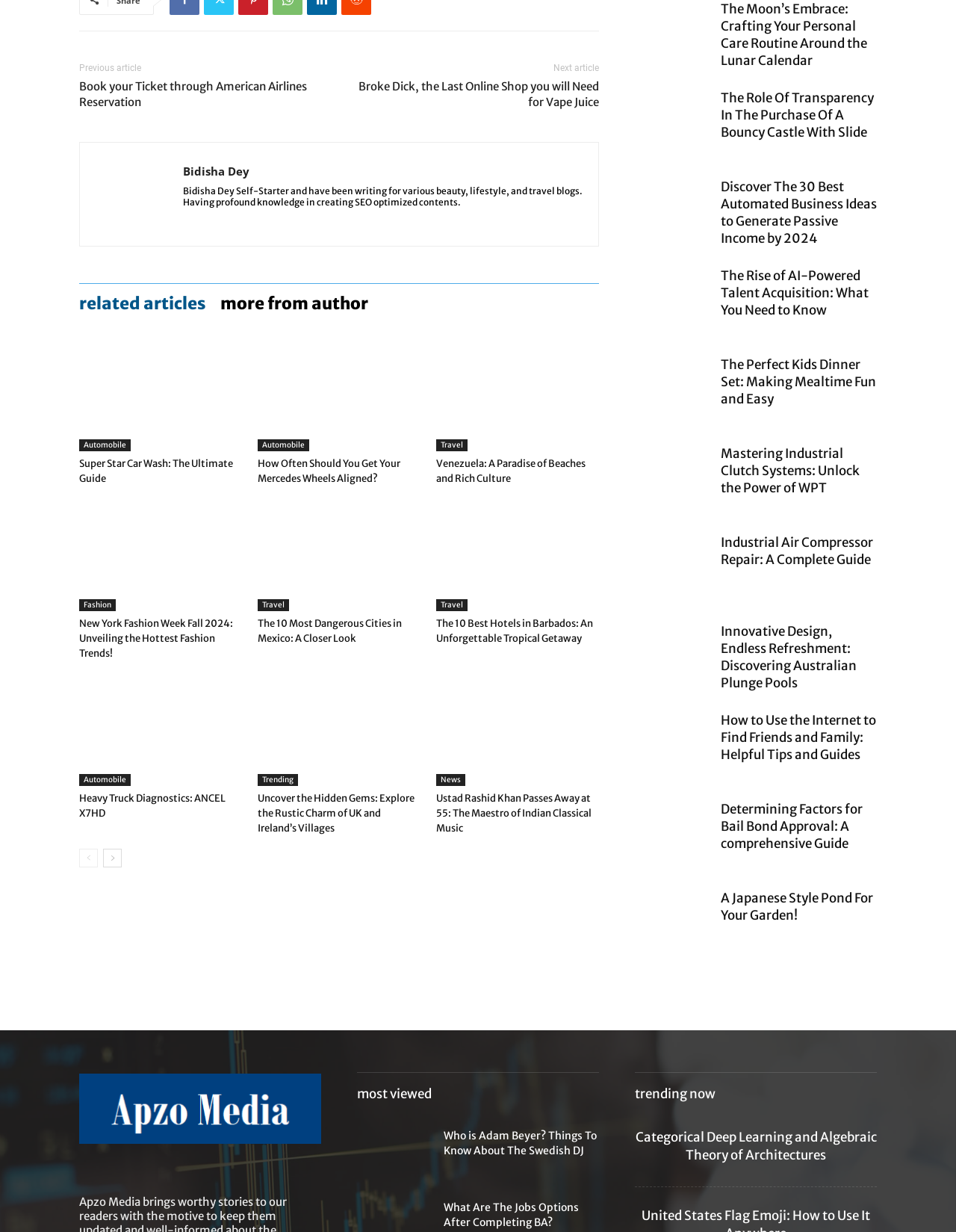What is the topic of the image with the text 'Heavy Truck Diagnostics: ANCEL X7HD'?
Using the image as a reference, give an elaborate response to the question.

The topic of the image with the text 'Heavy Truck Diagnostics: ANCEL X7HD' is automobile, as the text suggests a diagnostic tool for heavy trucks, which is related to the automobile industry.